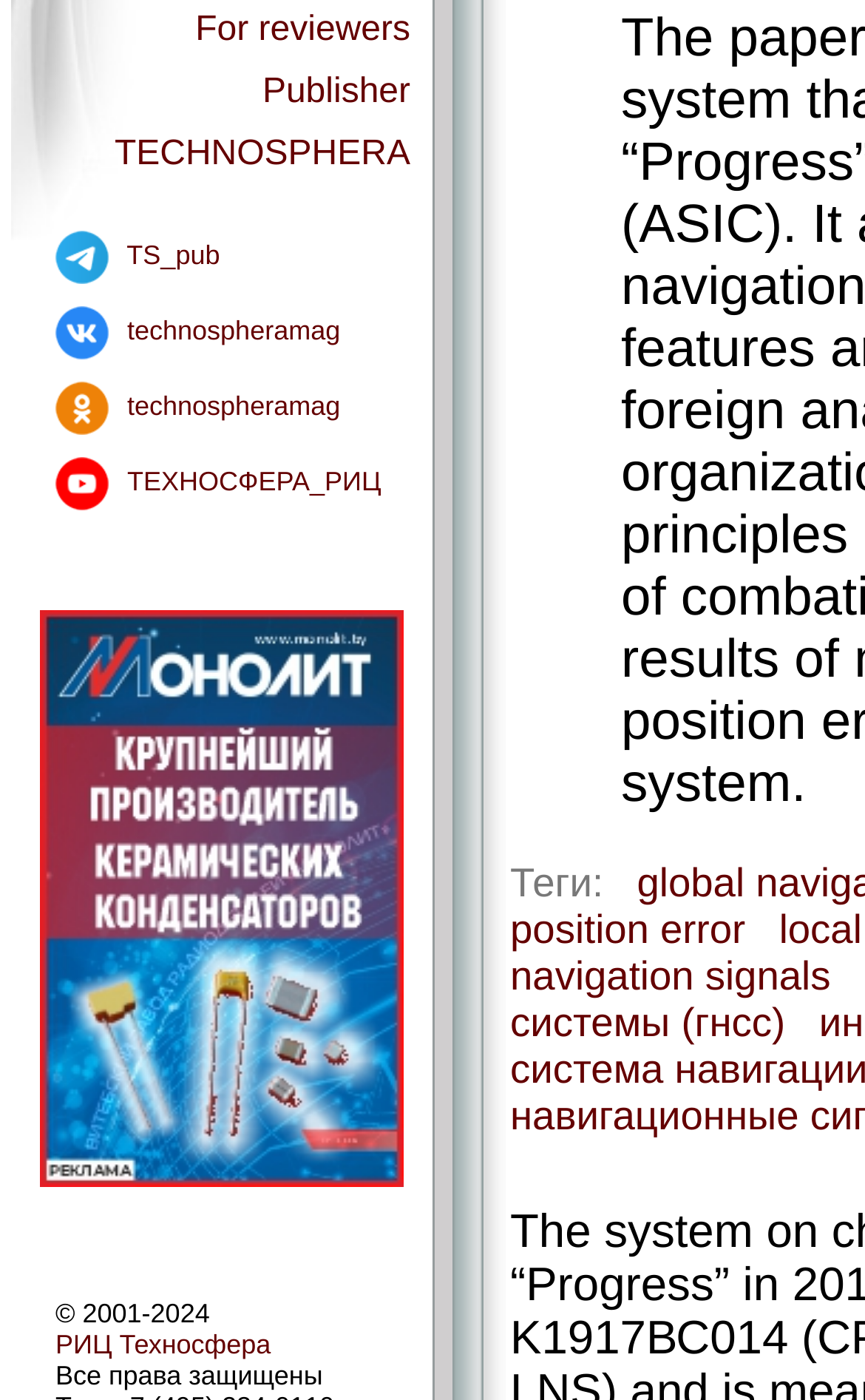Locate the bounding box coordinates of the UI element described by: "TS_pub". Provide the coordinates as four float numbers between 0 and 1, formatted as [left, top, right, bottom].

[0.051, 0.171, 0.254, 0.193]